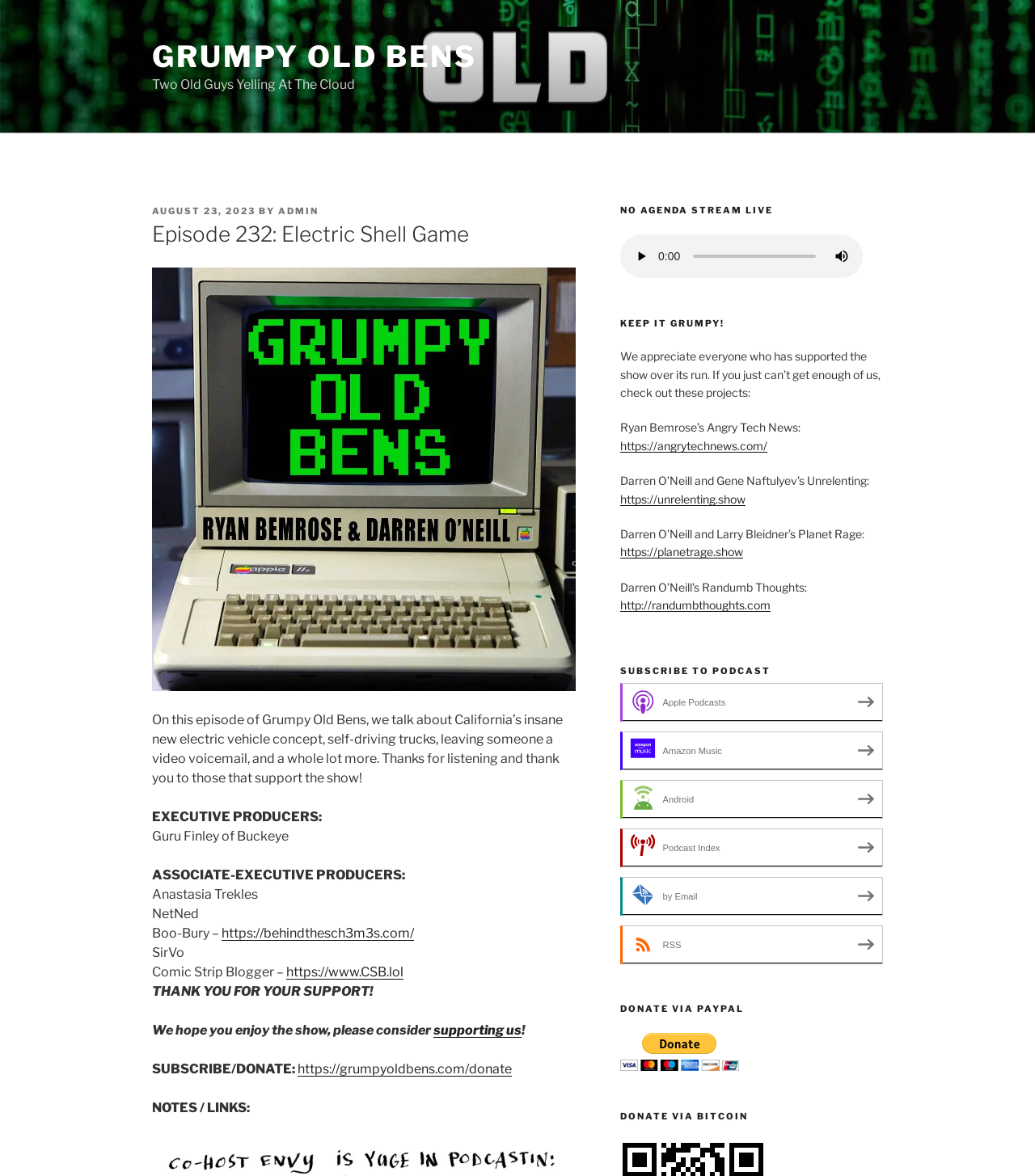What is the name of the executive producer mentioned?
Can you offer a detailed and complete answer to this question?

I found the answer by reading the text under the heading 'EXECUTIVE PRODUCERS:', which lists 'Guru Finley of Buckeye' as one of the executive producers.